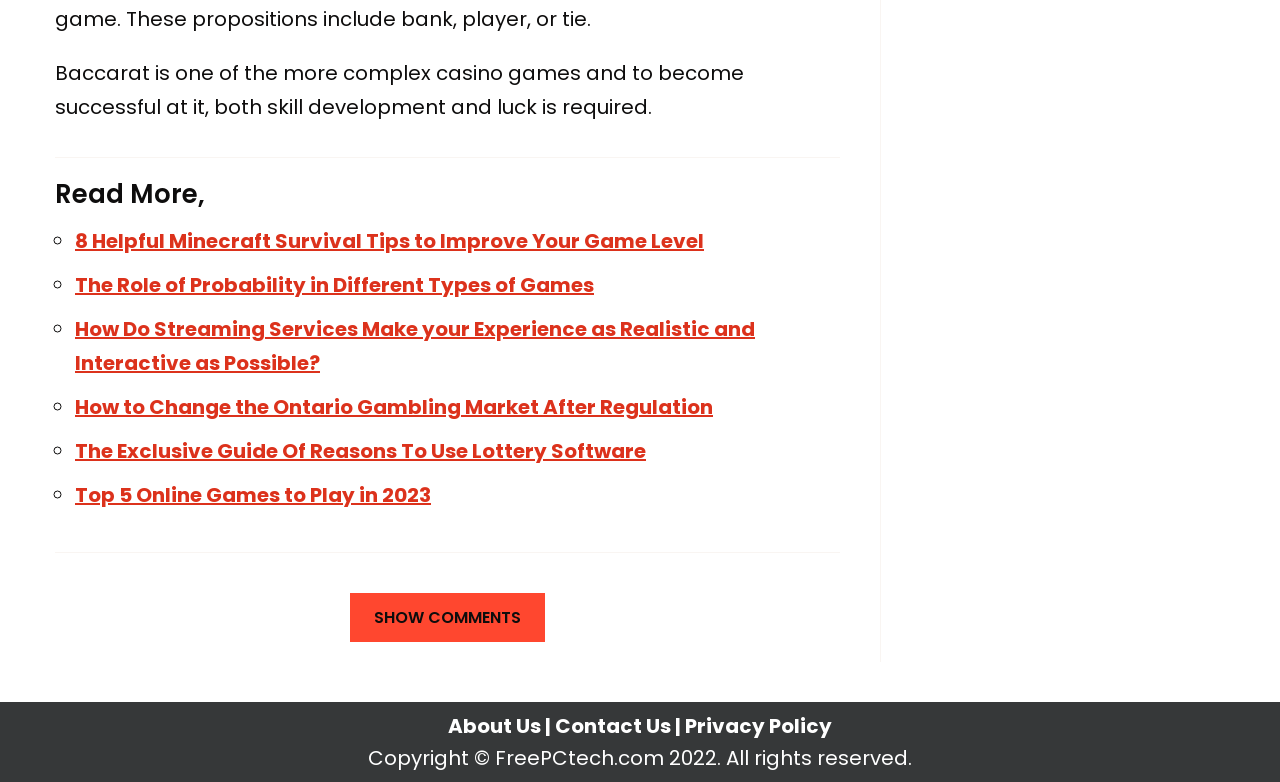Identify the bounding box coordinates of the region that should be clicked to execute the following instruction: "Visit the About Us page".

[0.35, 0.911, 0.423, 0.947]